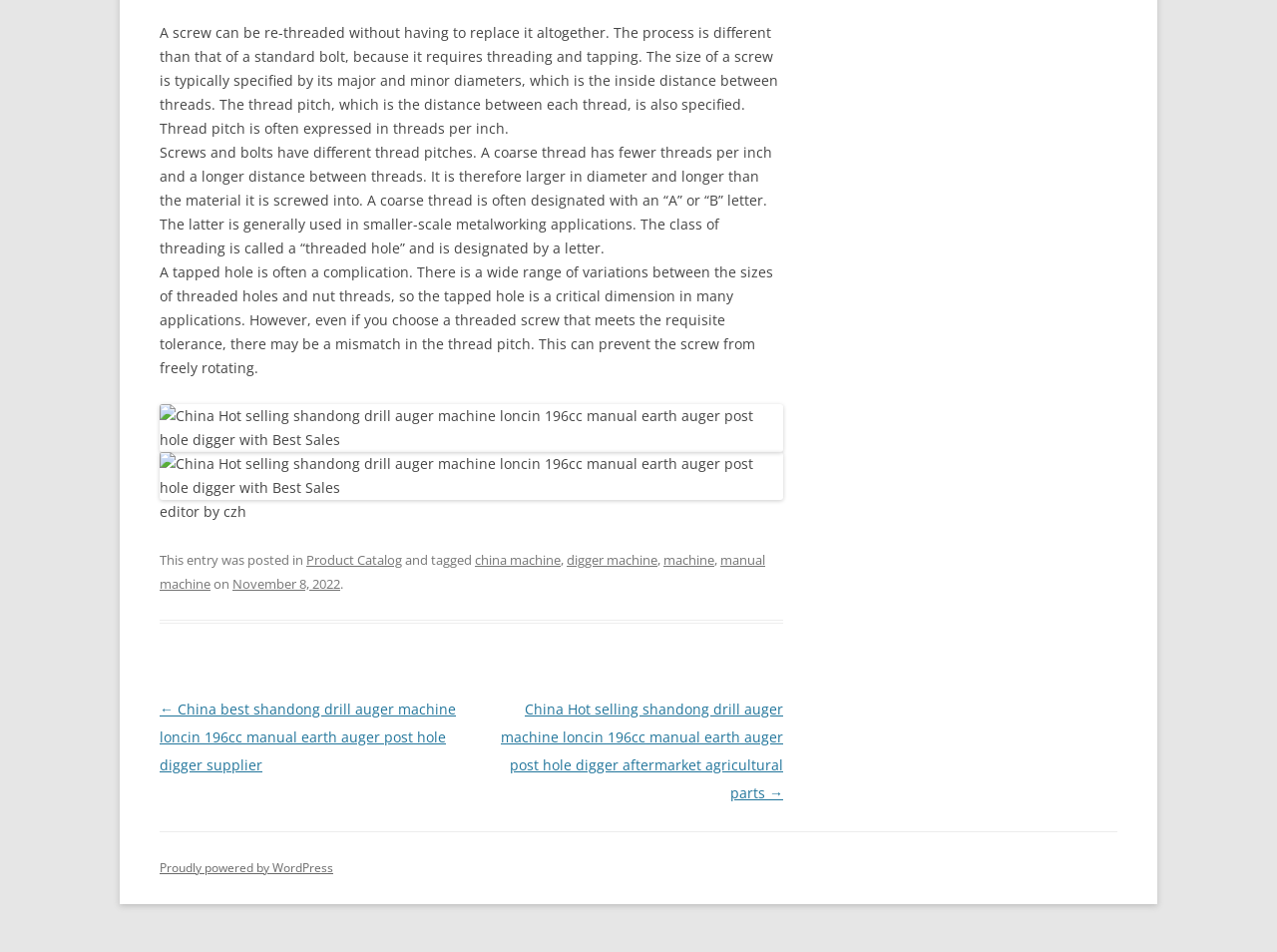Find the bounding box coordinates for the area that should be clicked to accomplish the instruction: "Click the link 'china machine'".

[0.372, 0.578, 0.439, 0.597]